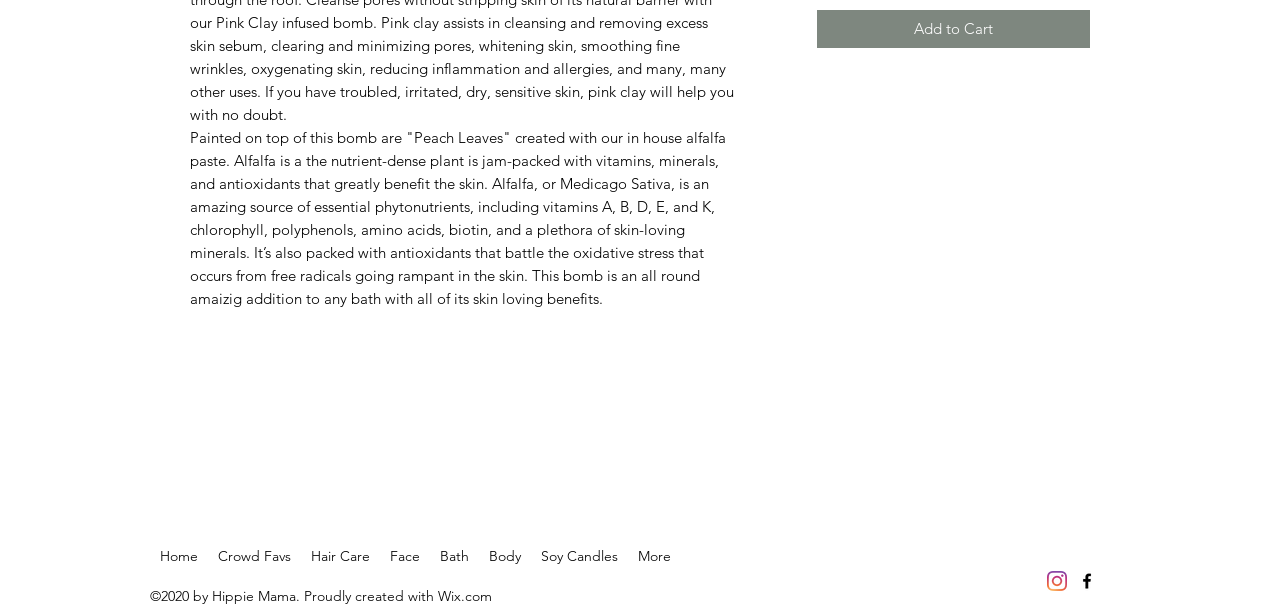Find the bounding box coordinates of the area that needs to be clicked in order to achieve the following instruction: "Visit 'Facebook' social media". The coordinates should be specified as four float numbers between 0 and 1, i.e., [left, top, right, bottom].

[0.841, 0.937, 0.857, 0.97]